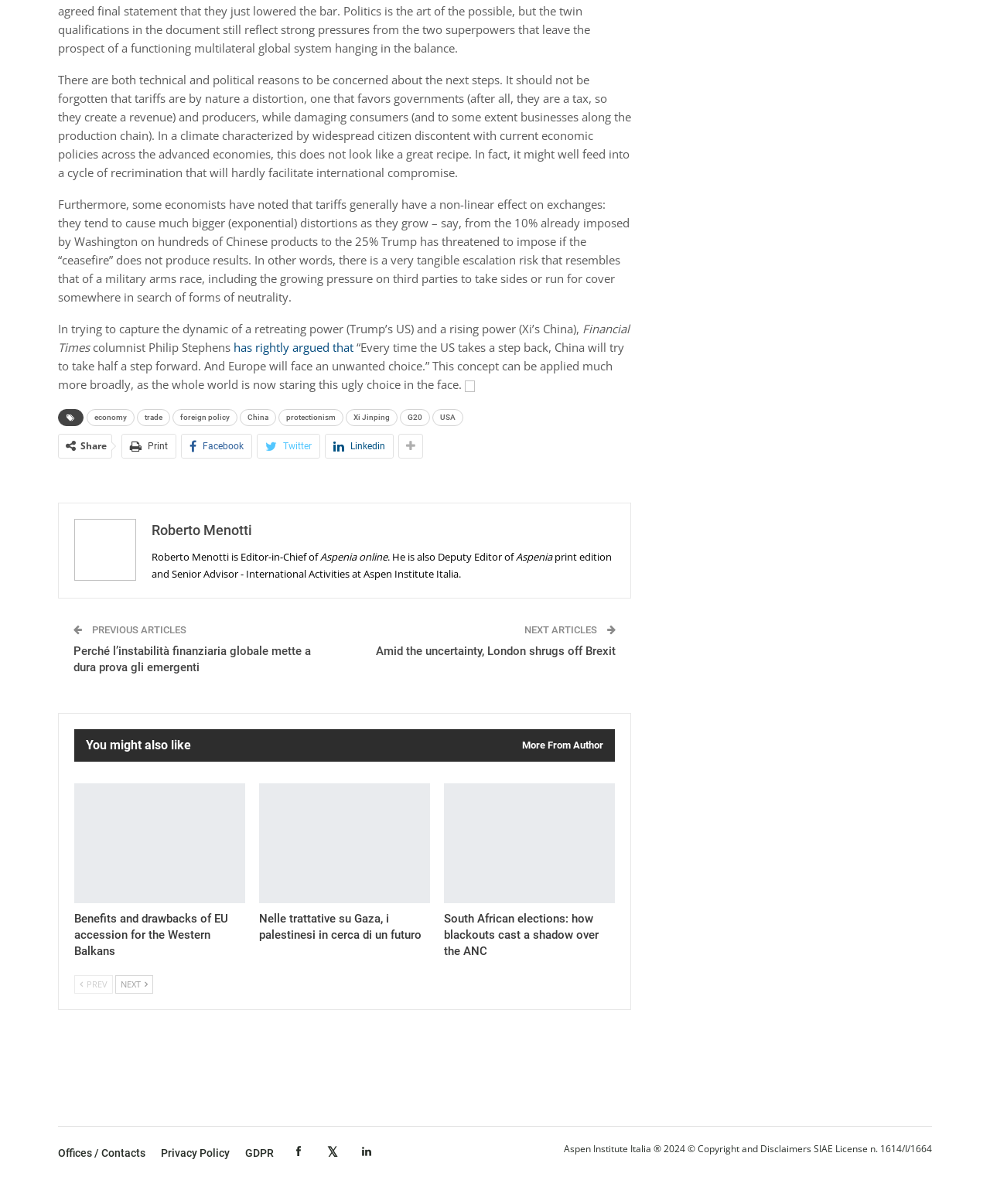Please provide the bounding box coordinates for the element that needs to be clicked to perform the instruction: "Read the previous article". The coordinates must consist of four float numbers between 0 and 1, formatted as [left, top, right, bottom].

[0.075, 0.81, 0.114, 0.825]